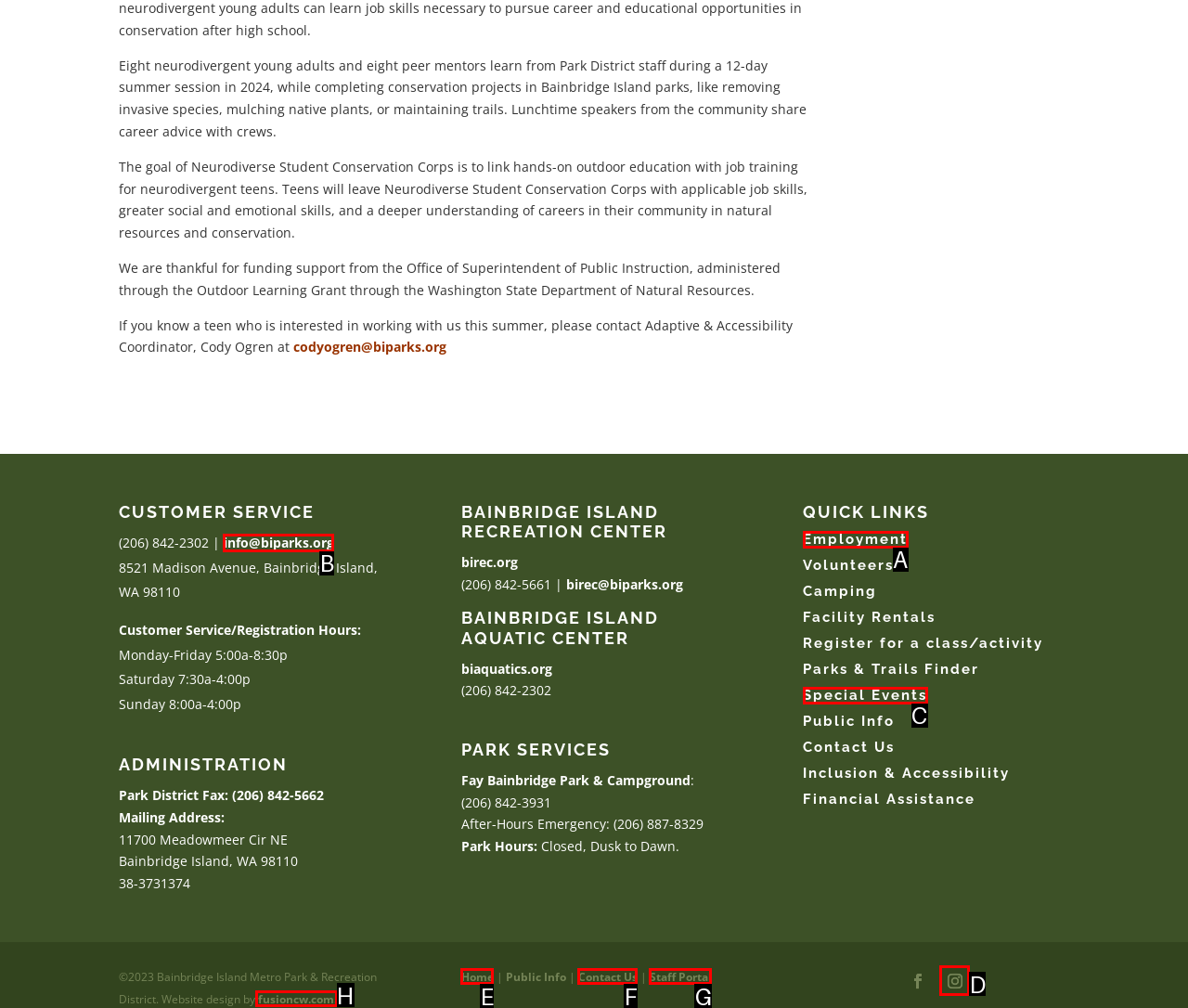Select the letter of the element you need to click to complete this task: Send an email to info@biparks.org
Answer using the letter from the specified choices.

B